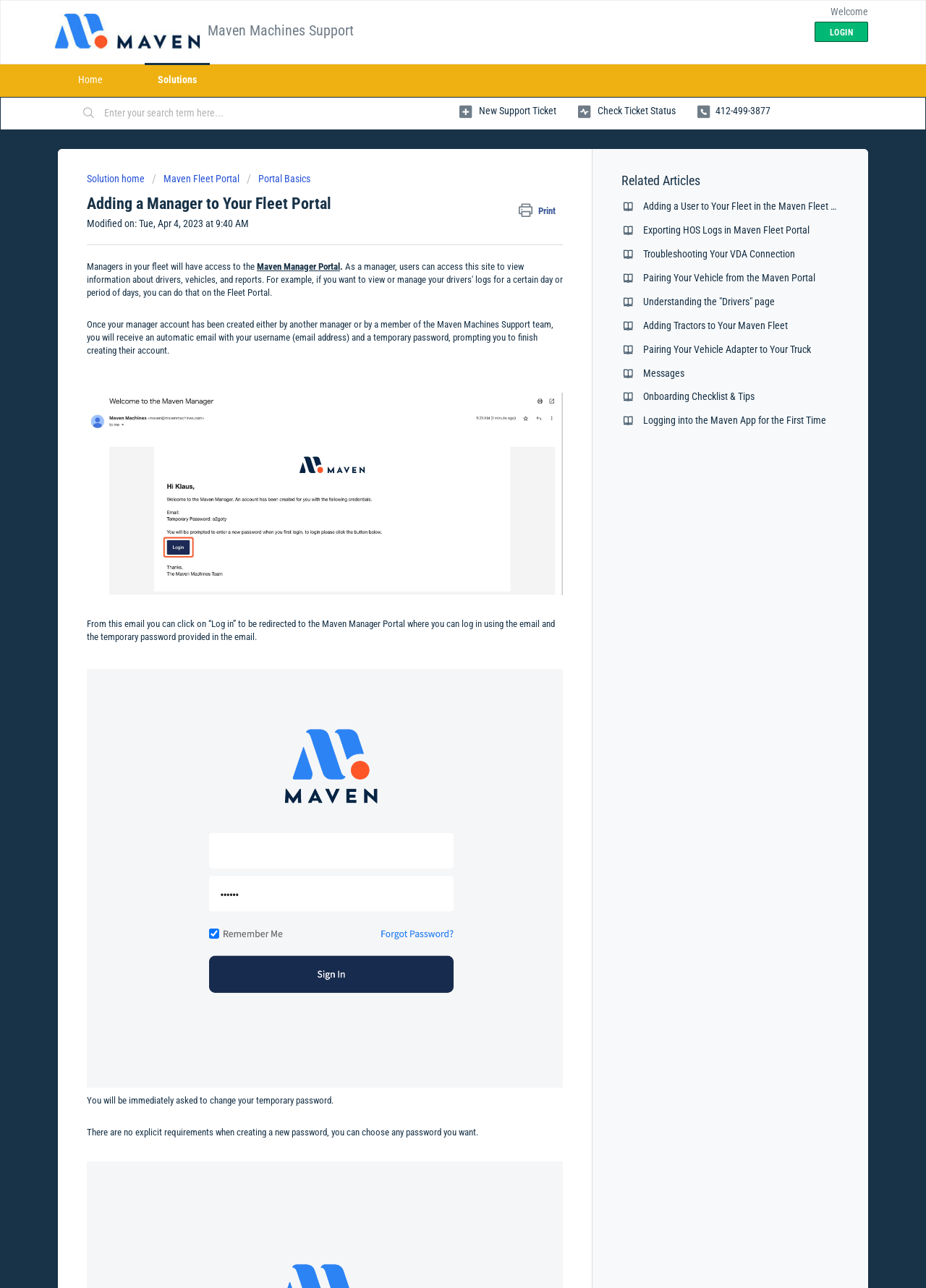Using the details in the image, give a detailed response to the question below:
What is the purpose of the 'Search' button?

The 'Search' button is likely used to search for support tickets, as it is located near the links for creating a new support ticket and checking ticket status.